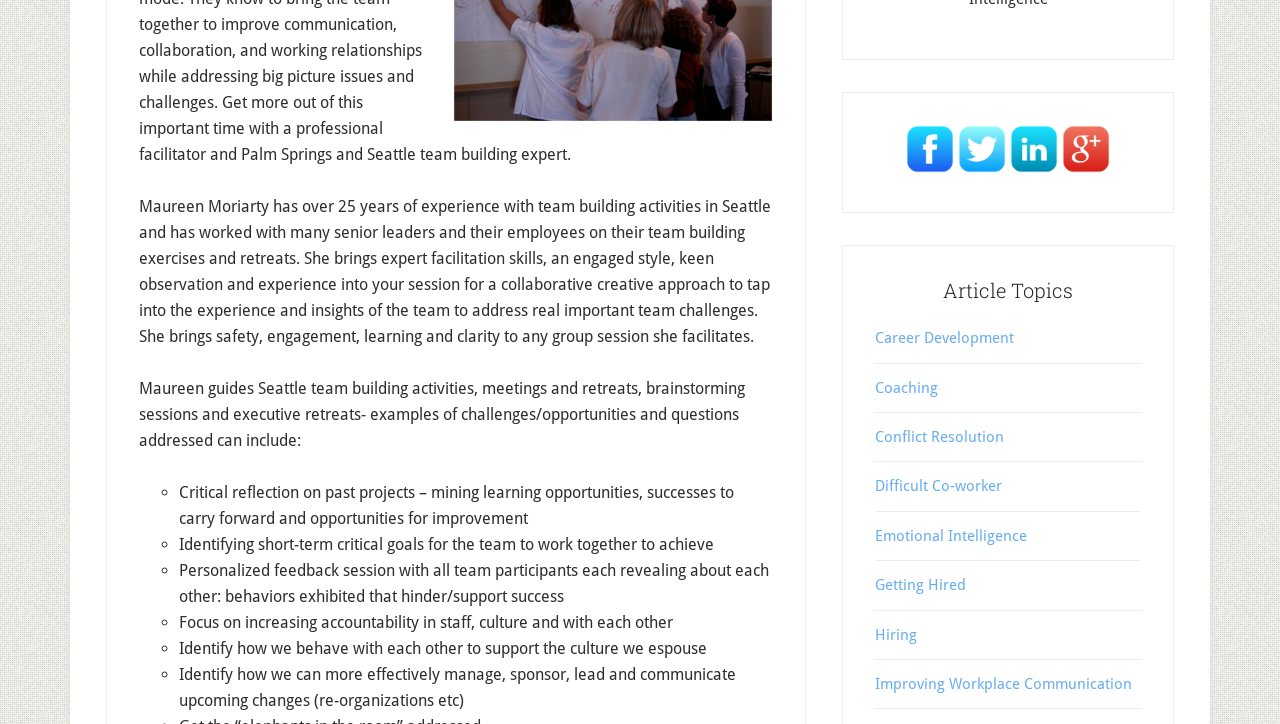Given the element description, predict the bounding box coordinates in the format (top-left x, top-left y, bottom-right x, bottom-right y). Make sure all values are between 0 and 1. Here is the element description: Go to Top

None